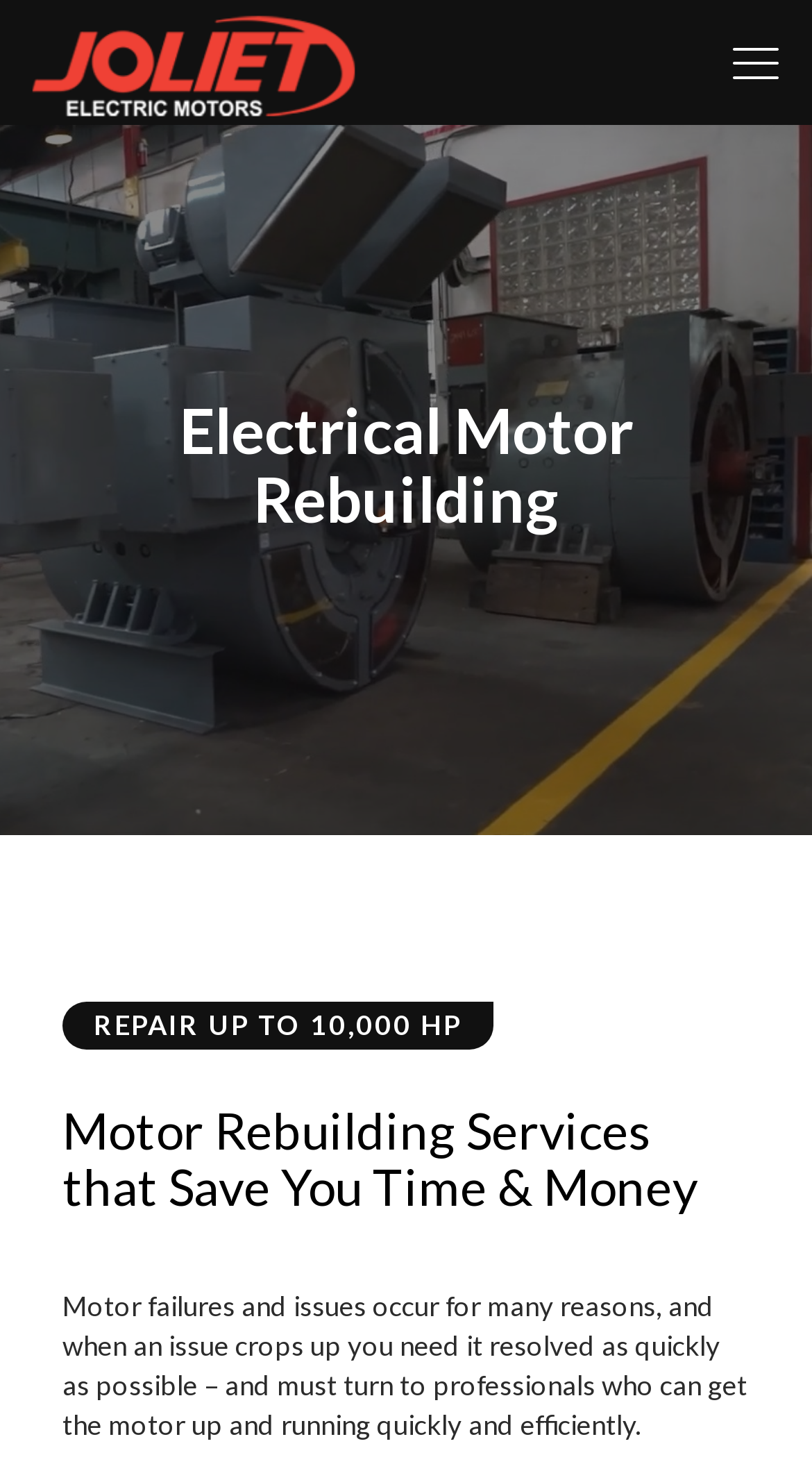Can you extract the primary headline text from the webpage?

Electrical Motor Rebuilding